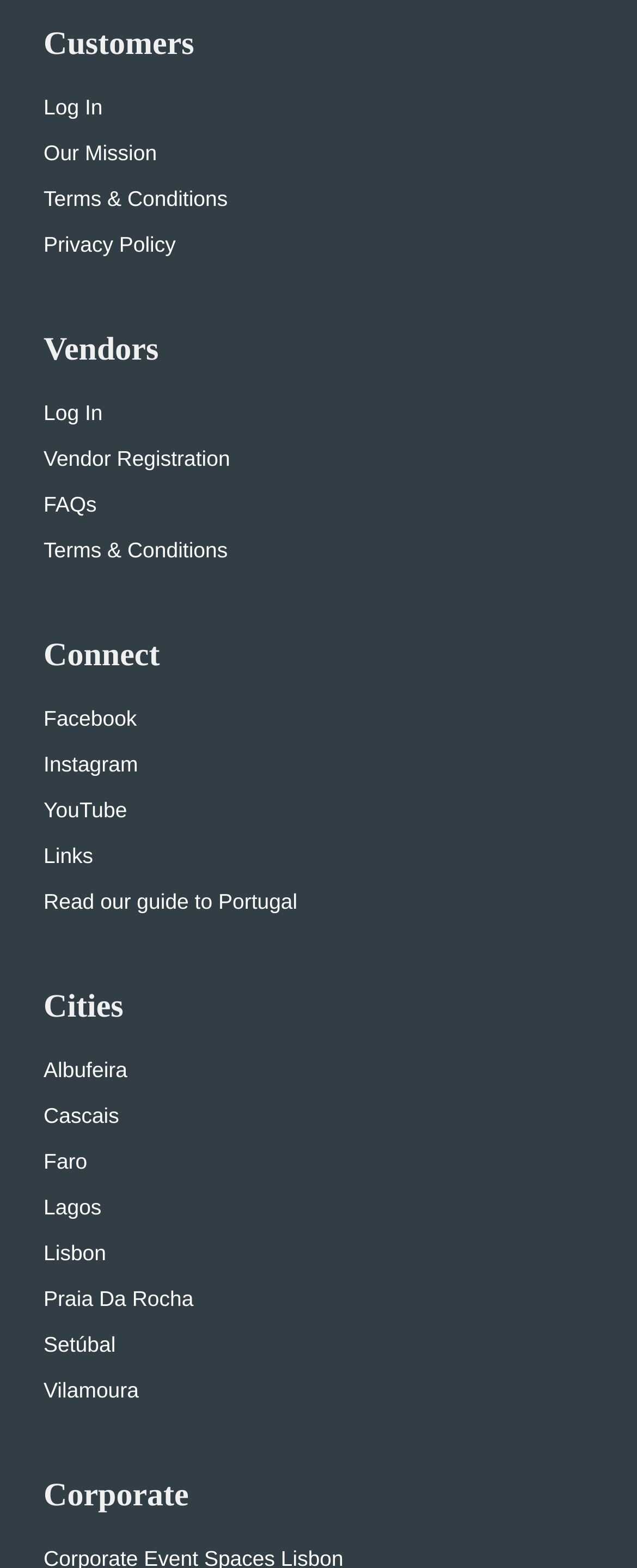Give a one-word or phrase response to the following question: How many links are available under Vendors?

4